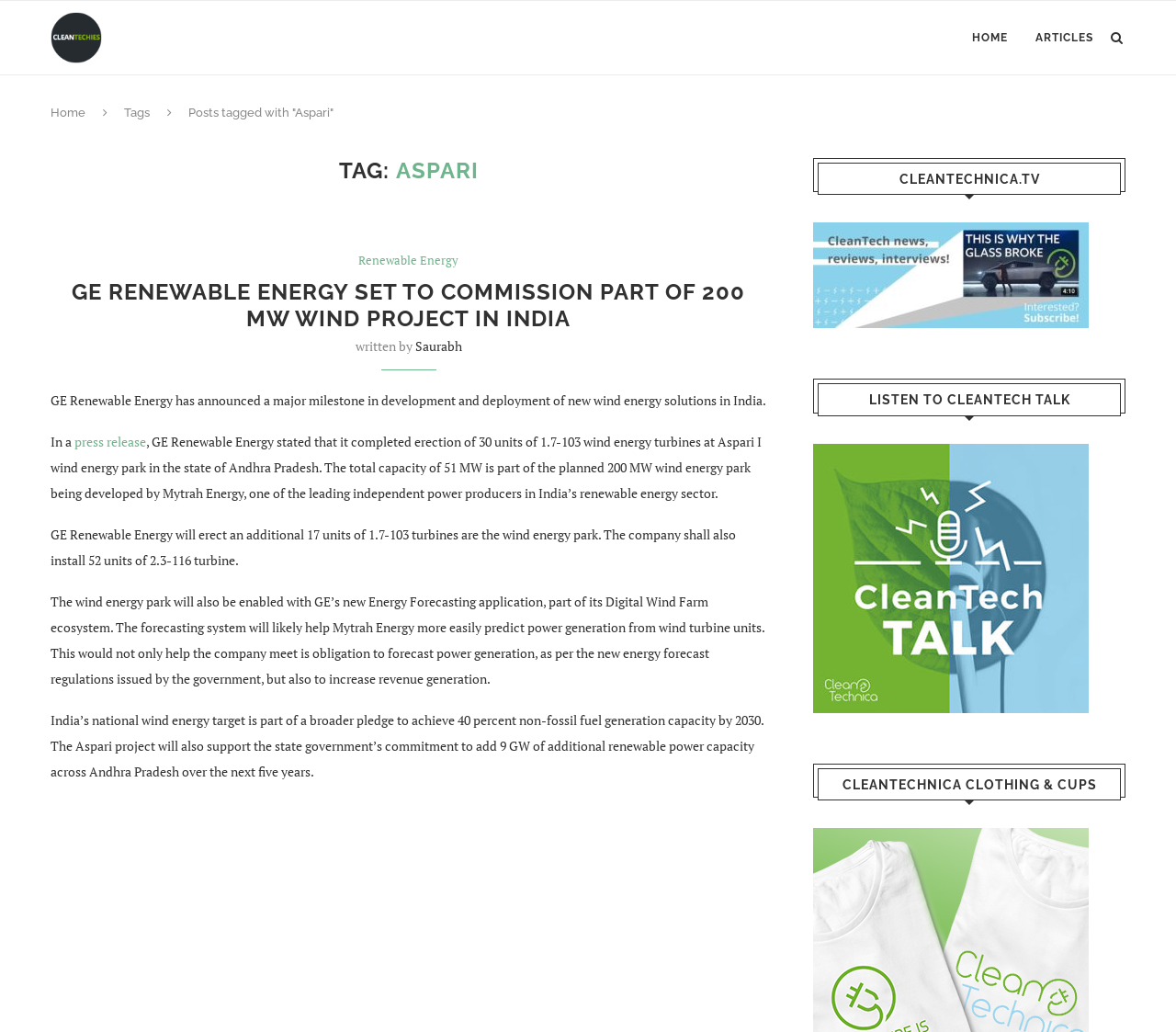Provide a comprehensive description of the webpage.

The webpage is about CleanTechies, a platform focused on renewable energy and clean technology. At the top, there is a header section with a logo and navigation links, including "HOME" and "ARTICLES". Below the header, there is a section with a heading "Posts tagged with 'Aspari'" and a tag label "TAG:". 

To the right of the tag label, there is a heading "ASPARI" with a link to an article titled "GE Renewable Energy Set To Commission Part of 200 MW Wind Project In India". This article is the main content of the page, and it includes an image and a brief summary of the article. 

The article text describes how GE Renewable Energy has announced a major milestone in the development and deployment of new wind energy solutions in India. It mentions that the company has completed the erection of 30 units of 1.7-103 wind energy turbines at Aspari I wind energy park in Andhra Pradesh, with a total capacity of 51 MW. The article also discusses the company's plans to erect additional turbines and install a forecasting system to predict power generation.

At the bottom of the page, there are three complementary sections. The first section has a heading "CLEANTECHNICA.TV" with a link to a video platform. The second section has a heading "LISTEN TO CLEANTECH TALK" with a link to a podcast and an image. The third section has a heading "CLEANTECHNICA CLOTHING & CUPS" with a link to a merchandise store.